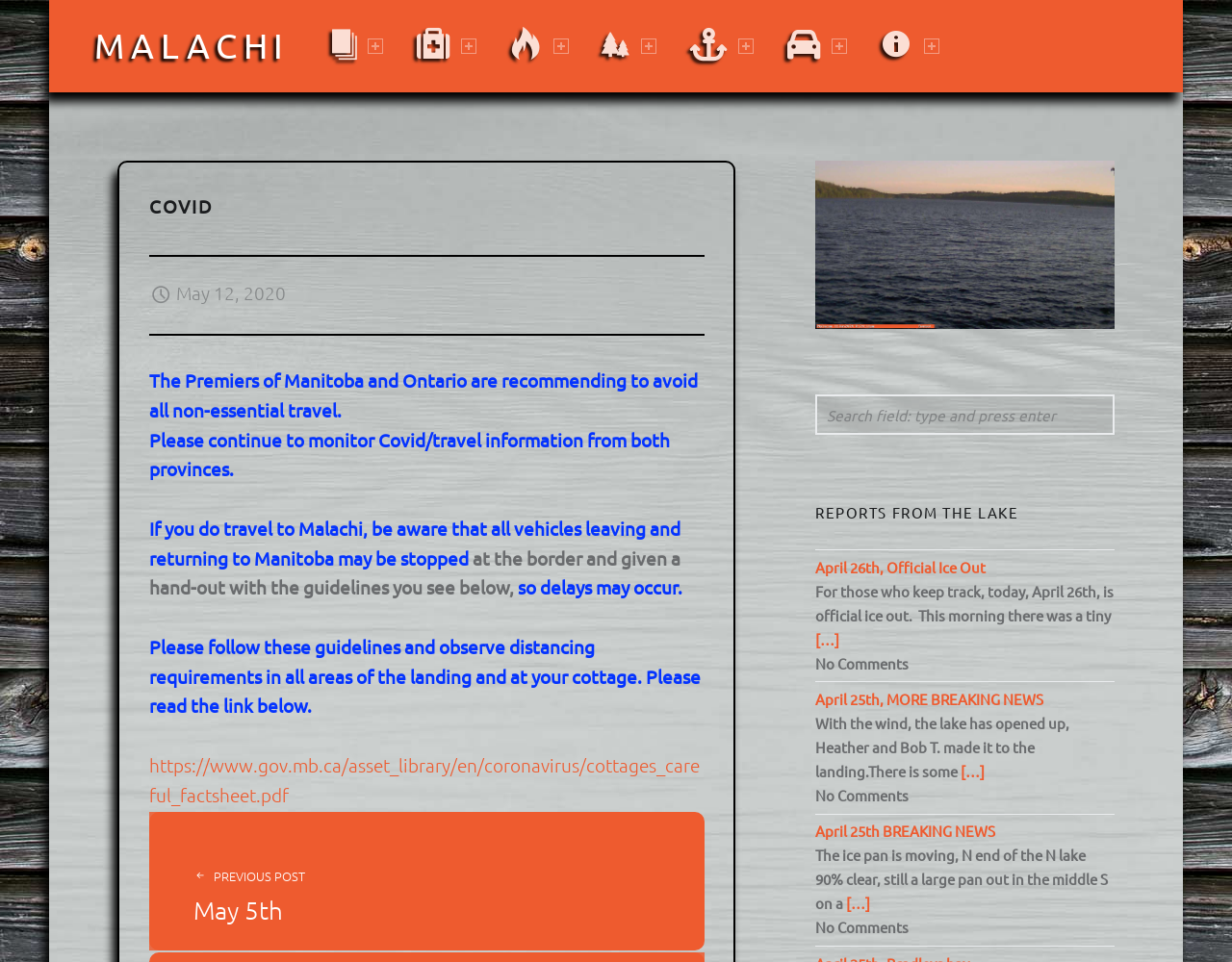Please determine the bounding box coordinates of the element to click in order to execute the following instruction: "Read the COVID guidelines". The coordinates should be four float numbers between 0 and 1, specified as [left, top, right, bottom].

[0.121, 0.383, 0.566, 0.438]